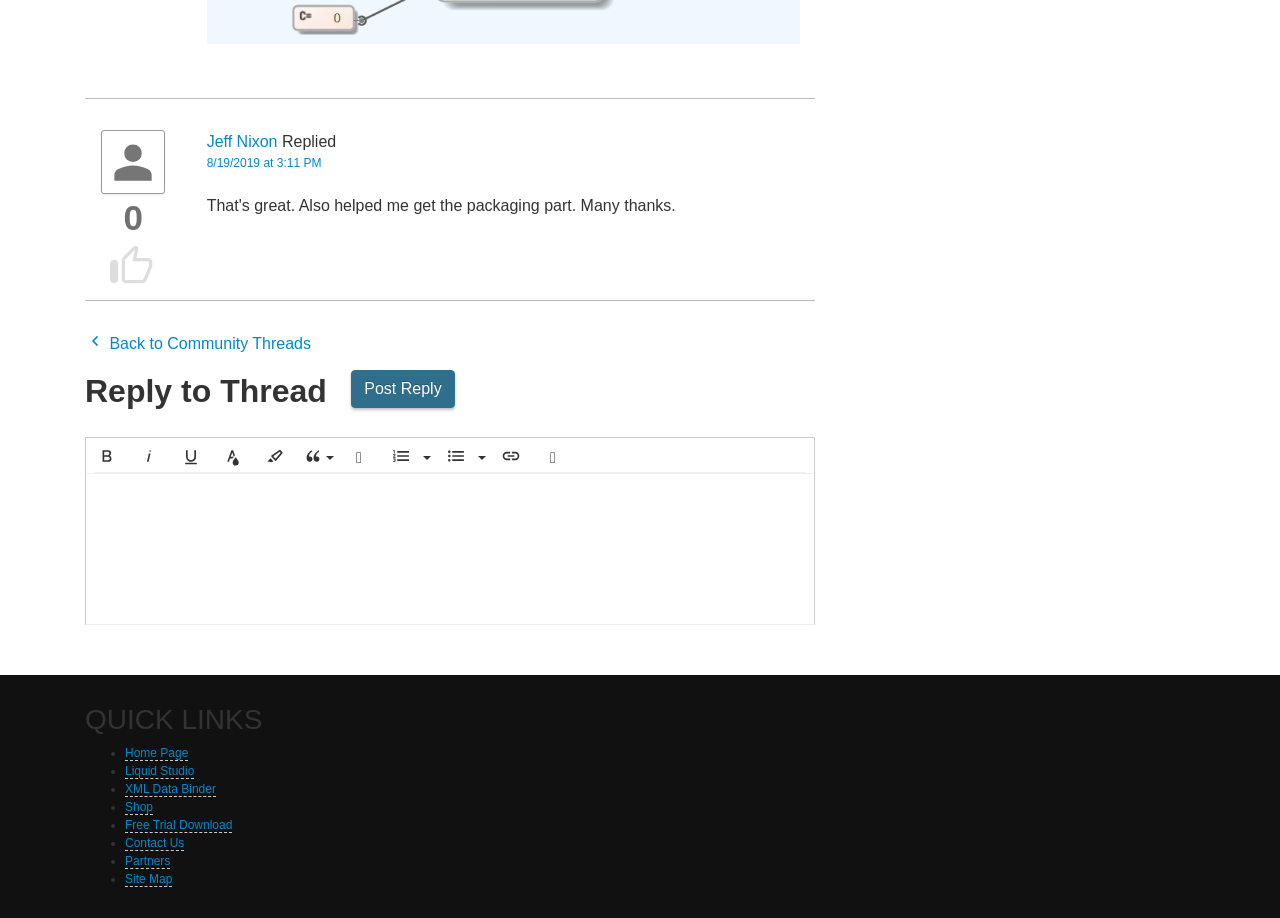What is the date and time of the reply?
Look at the image and provide a short answer using one word or a phrase.

8/19/2019 at 3:11 PM